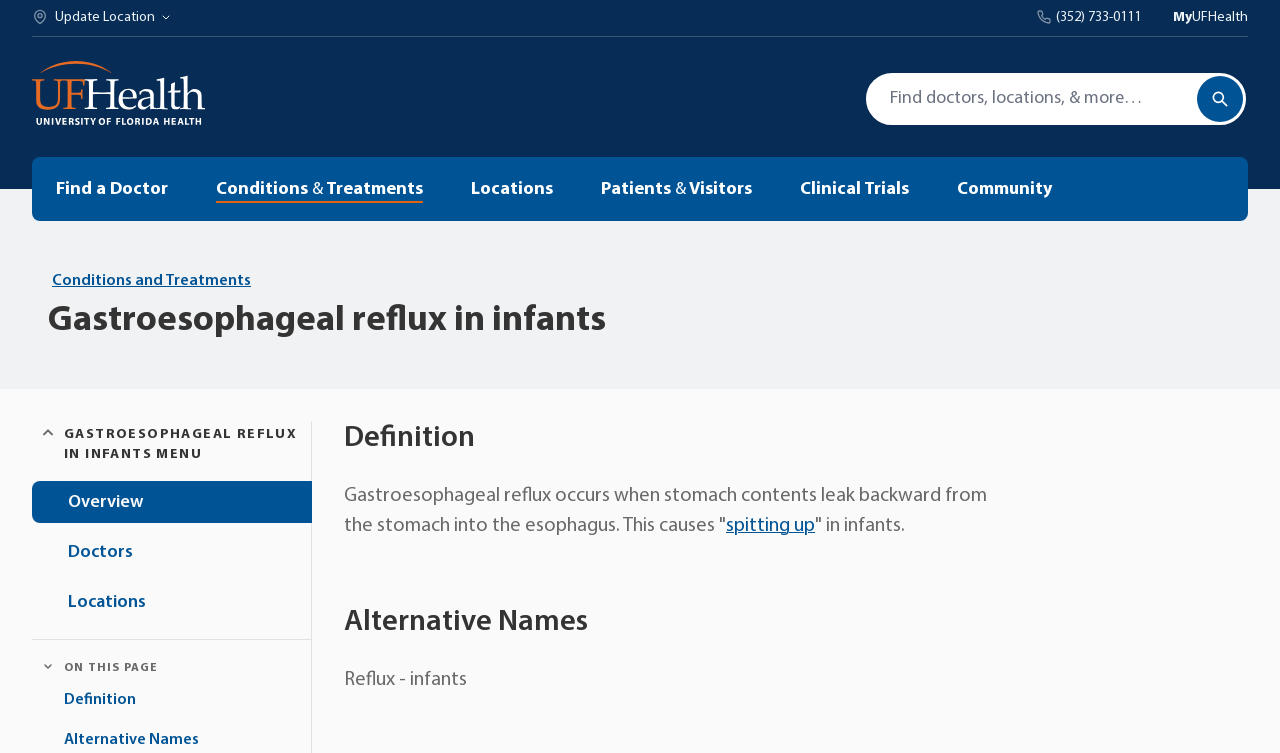Pinpoint the bounding box coordinates of the clickable element needed to complete the instruction: "Go to Conditions & Treatments". The coordinates should be provided as four float numbers between 0 and 1: [left, top, right, bottom].

[0.15, 0.208, 0.349, 0.293]